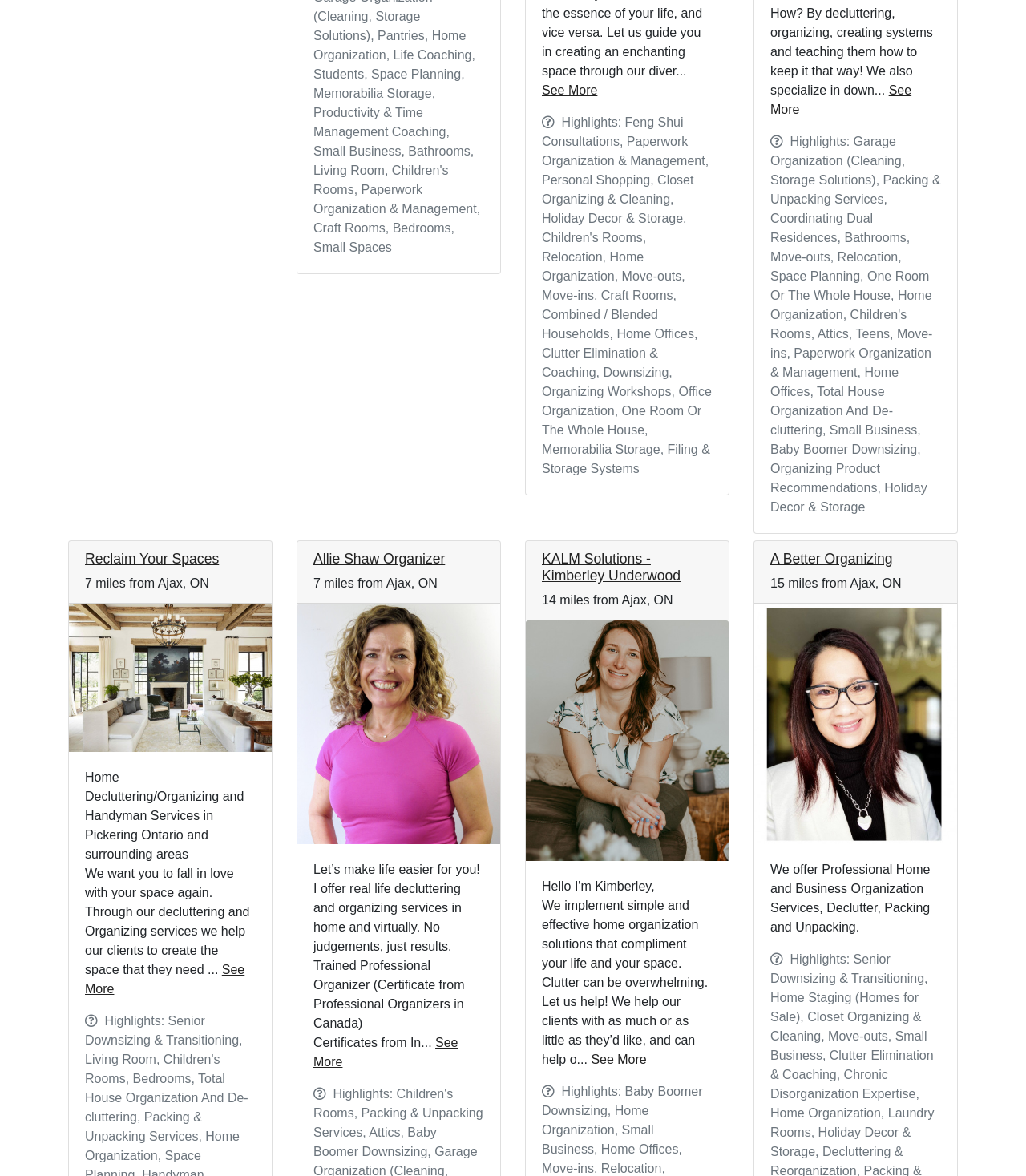How far is Allie Shaw Organizer from Ajax, ON?
Identify the answer in the screenshot and reply with a single word or phrase.

7 miles